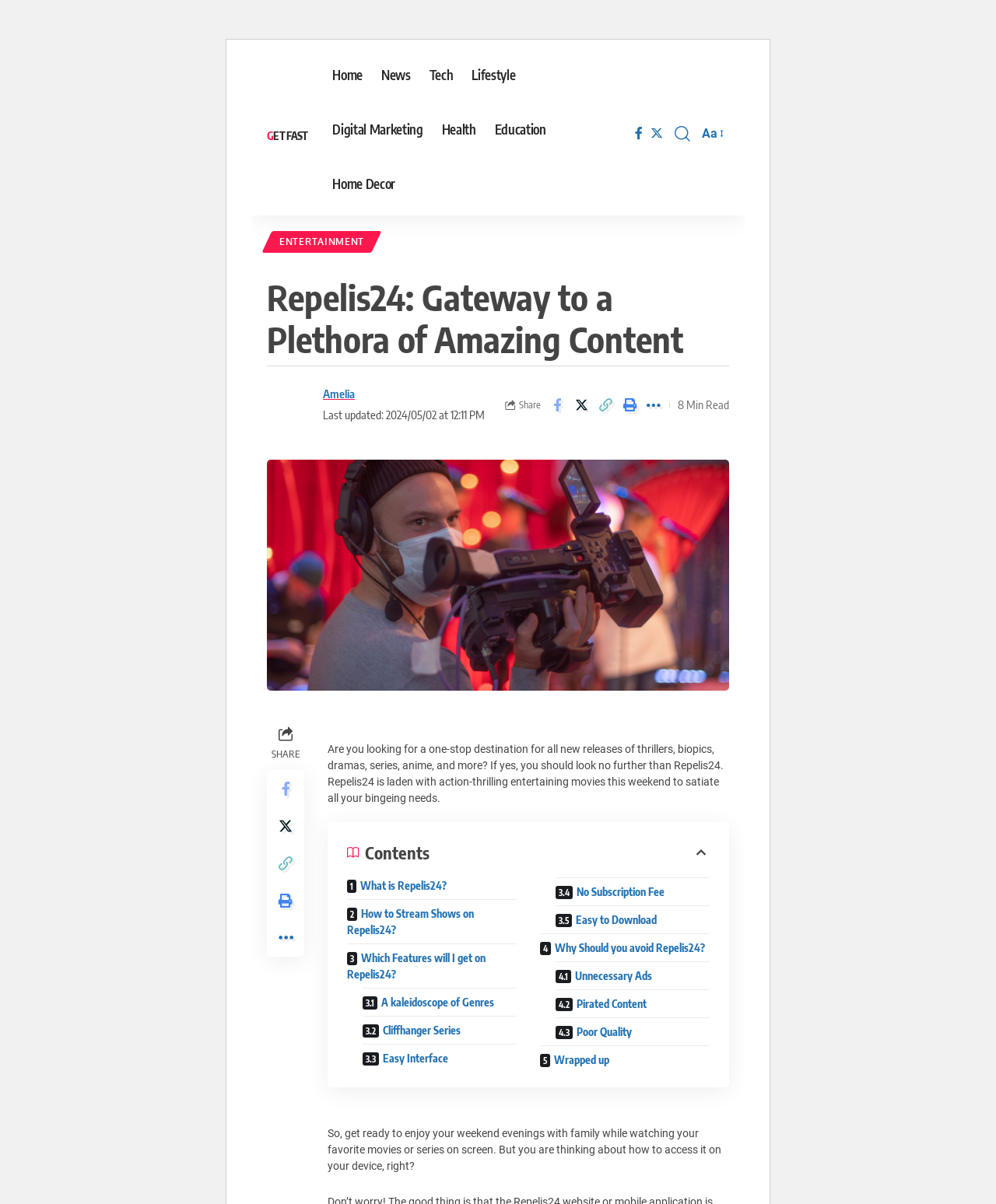What is the purpose of the 'GET FAST' link?
Answer the question with detailed information derived from the image.

The purpose of the 'GET FAST' link is not explicitly stated on the webpage, but based on its position and design, it might be related to accessing content quickly or efficiently.